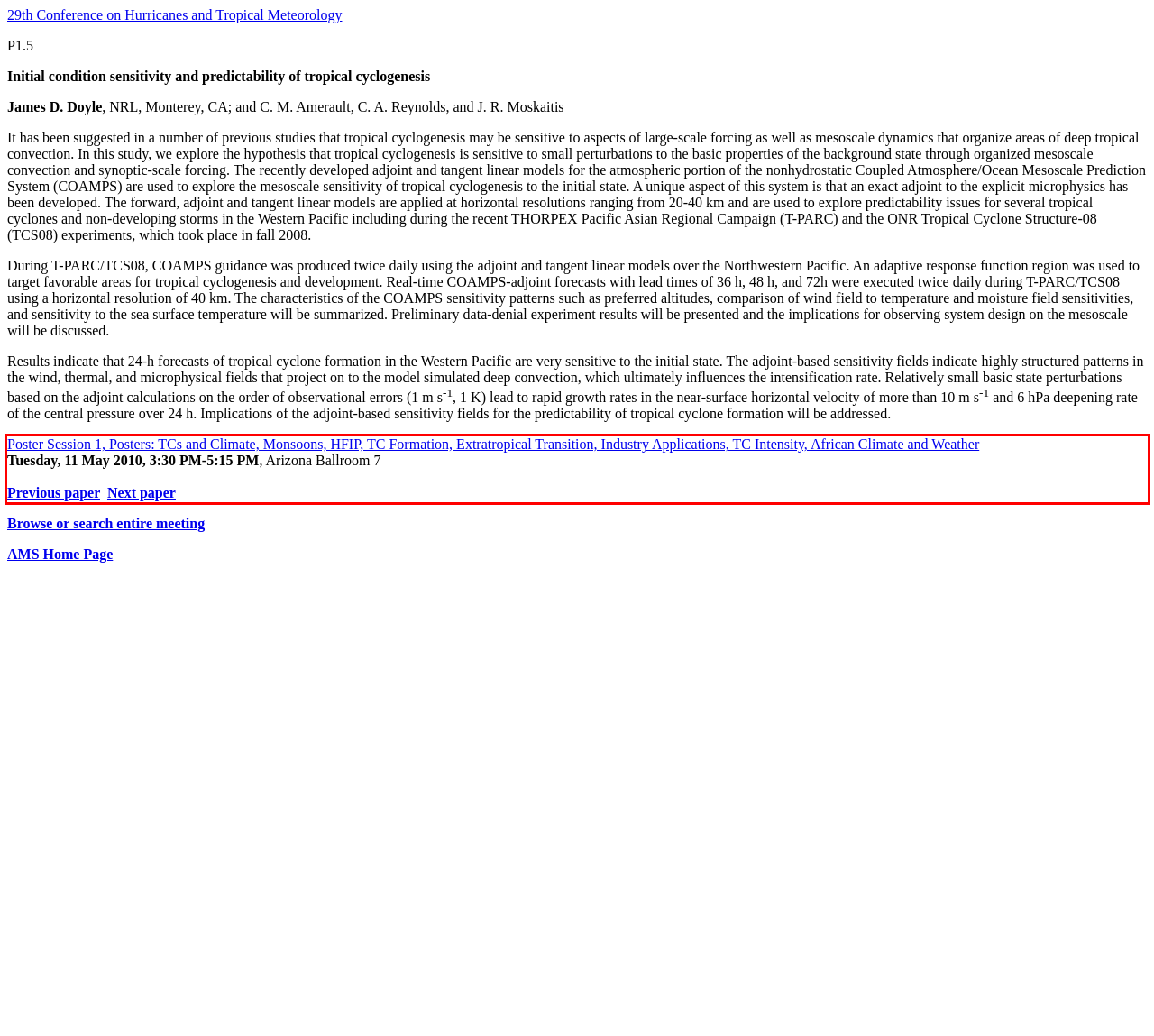Please analyze the provided webpage screenshot and perform OCR to extract the text content from the red rectangle bounding box.

Poster Session 1, Posters: TCs and Climate, Monsoons, HFIP, TC Formation, Extratropical Transition, Industry Applications, TC Intensity, African Climate and Weather Tuesday, 11 May 2010, 3:30 PM-5:15 PM, Arizona Ballroom 7 Previous paper Next paper